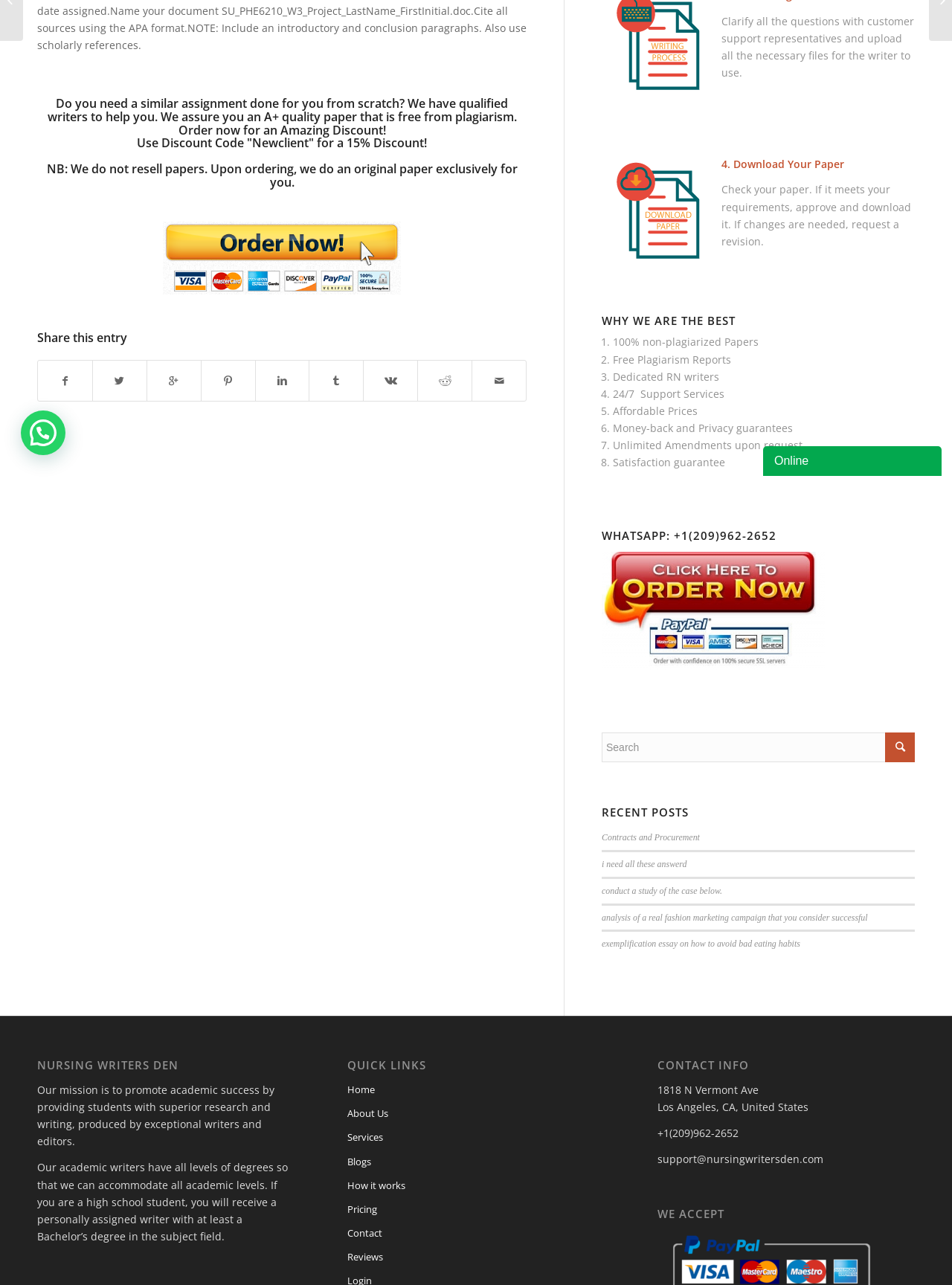Identify the bounding box coordinates for the UI element described as follows: "Share on Google+". Ensure the coordinates are four float numbers between 0 and 1, formatted as [left, top, right, bottom].

[0.154, 0.281, 0.211, 0.312]